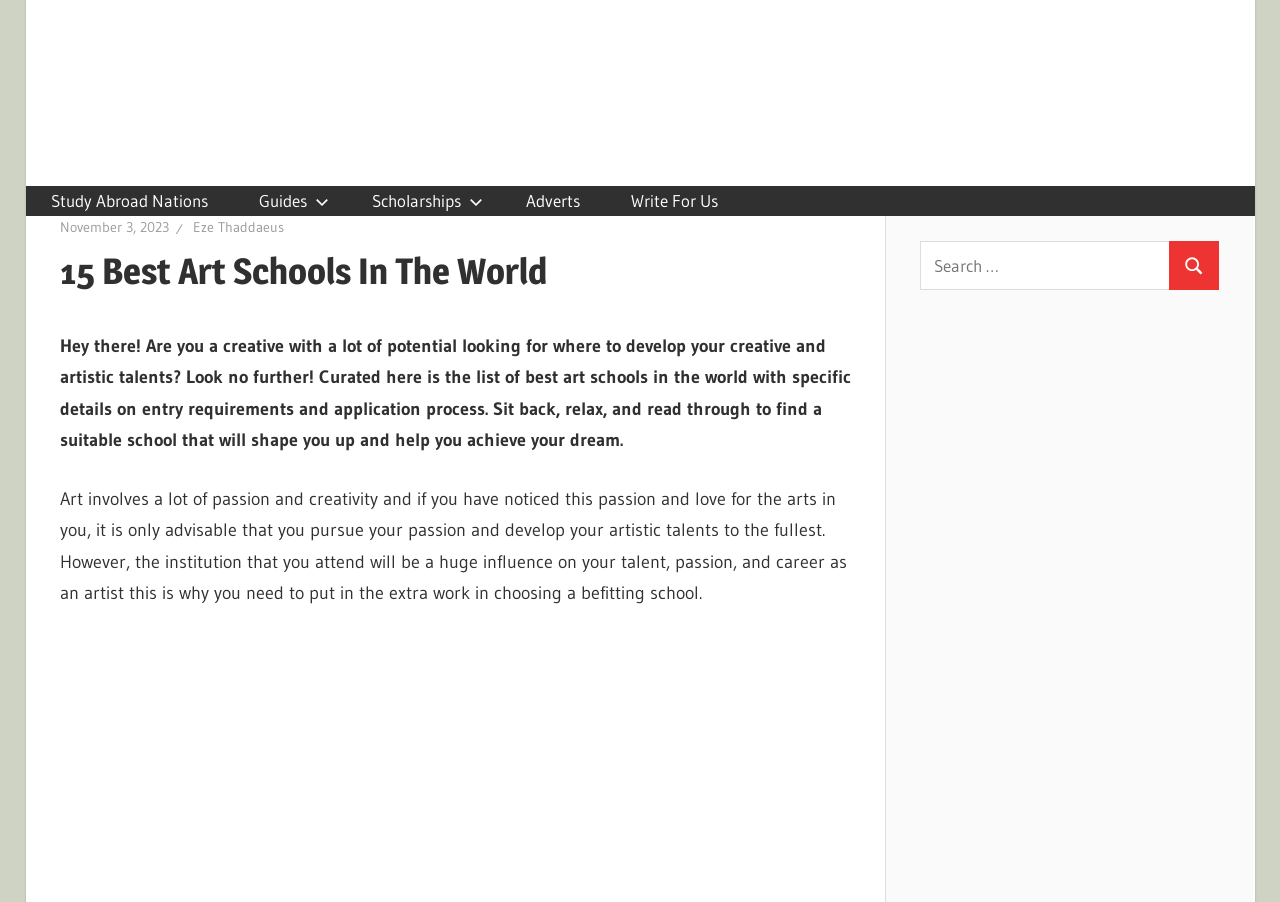Identify and extract the main heading from the webpage.

15 Best Art Schools In The World